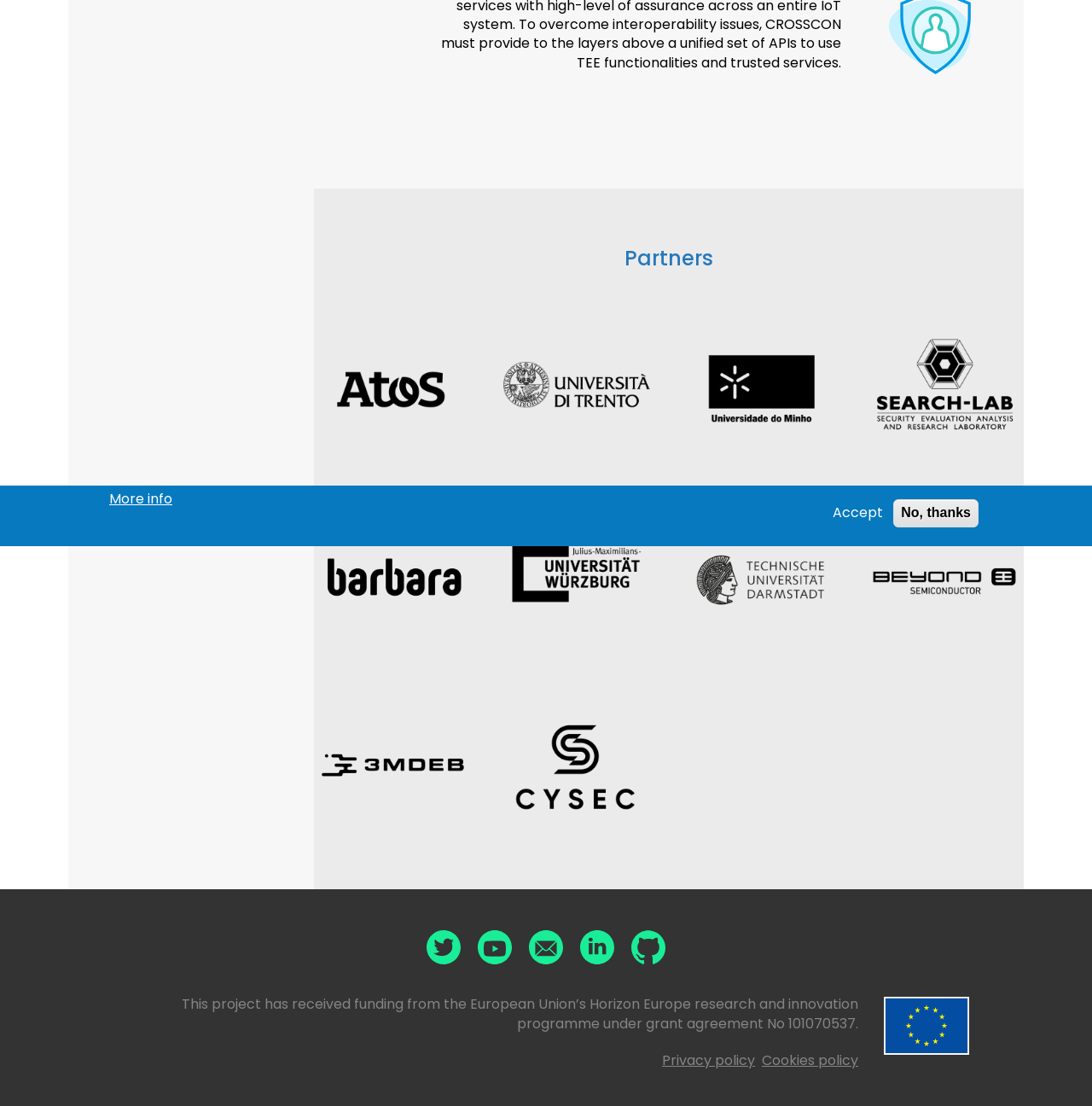Determine the bounding box coordinates for the UI element described. Format the coordinates as (top-left x, top-left y, bottom-right x, bottom-right y) and ensure all values are between 0 and 1. Element description: alt="search lab logo"

[0.792, 0.406, 0.938, 0.424]